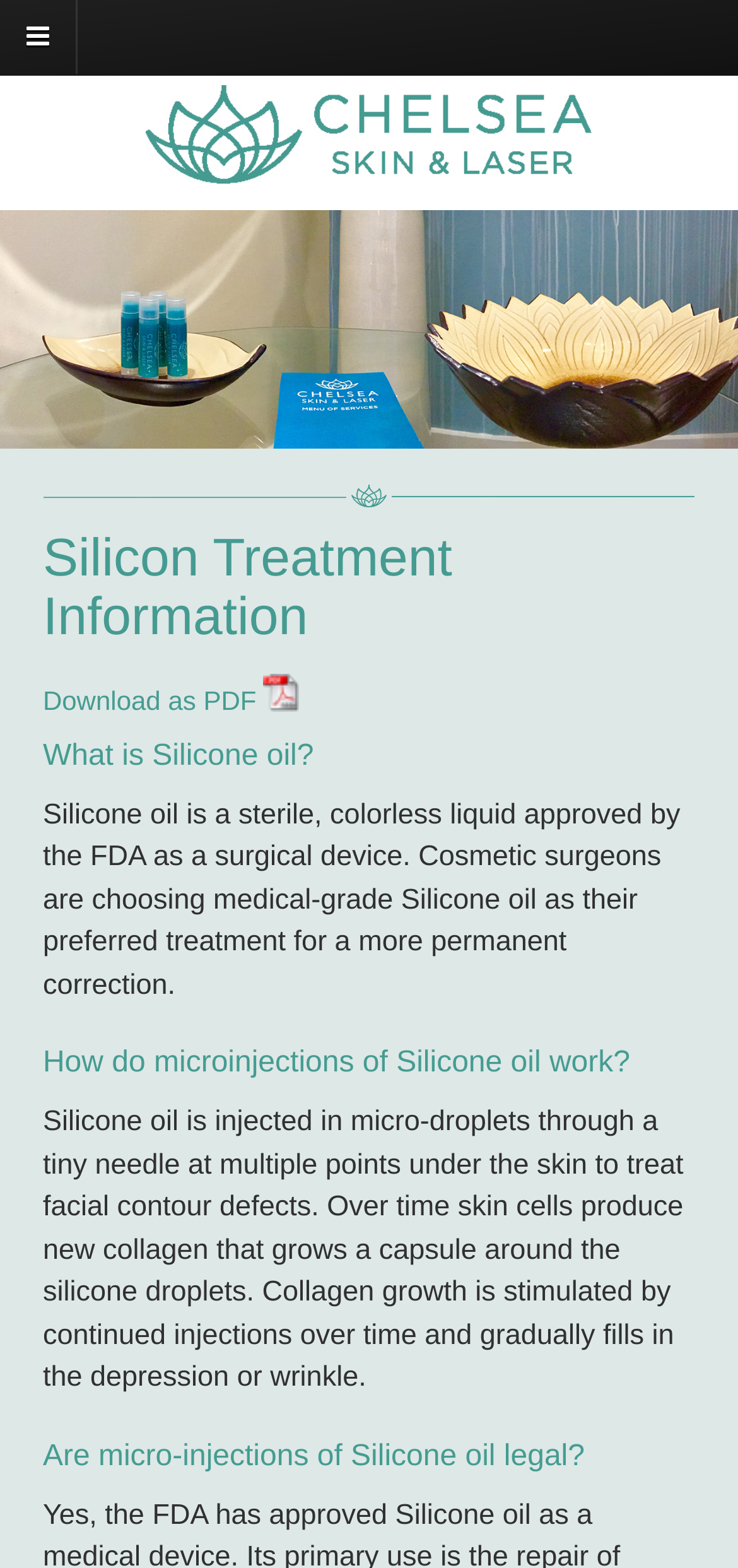What is stimulated by continued injections of Silicone oil?
Based on the screenshot, provide a one-word or short-phrase response.

Collagen growth